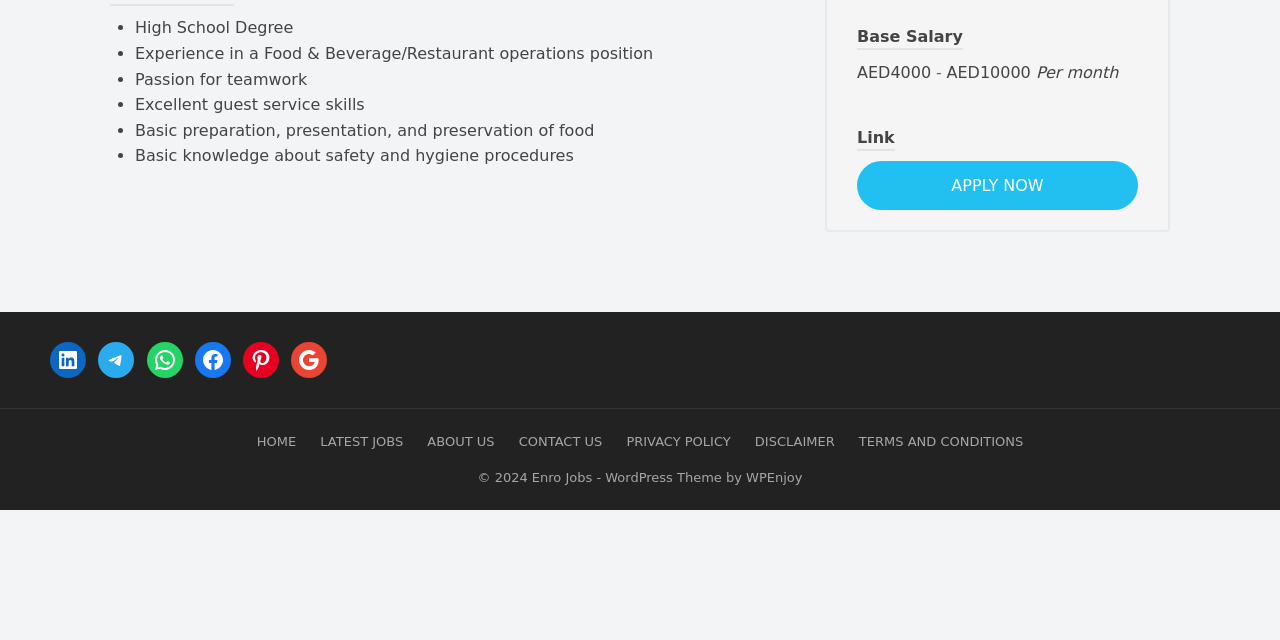Given the element description LinkedIn, identify the bounding box coordinates for the UI element on the webpage screenshot. The format should be (top-left x, top-left y, bottom-right x, bottom-right y), with values between 0 and 1.

[0.039, 0.534, 0.067, 0.59]